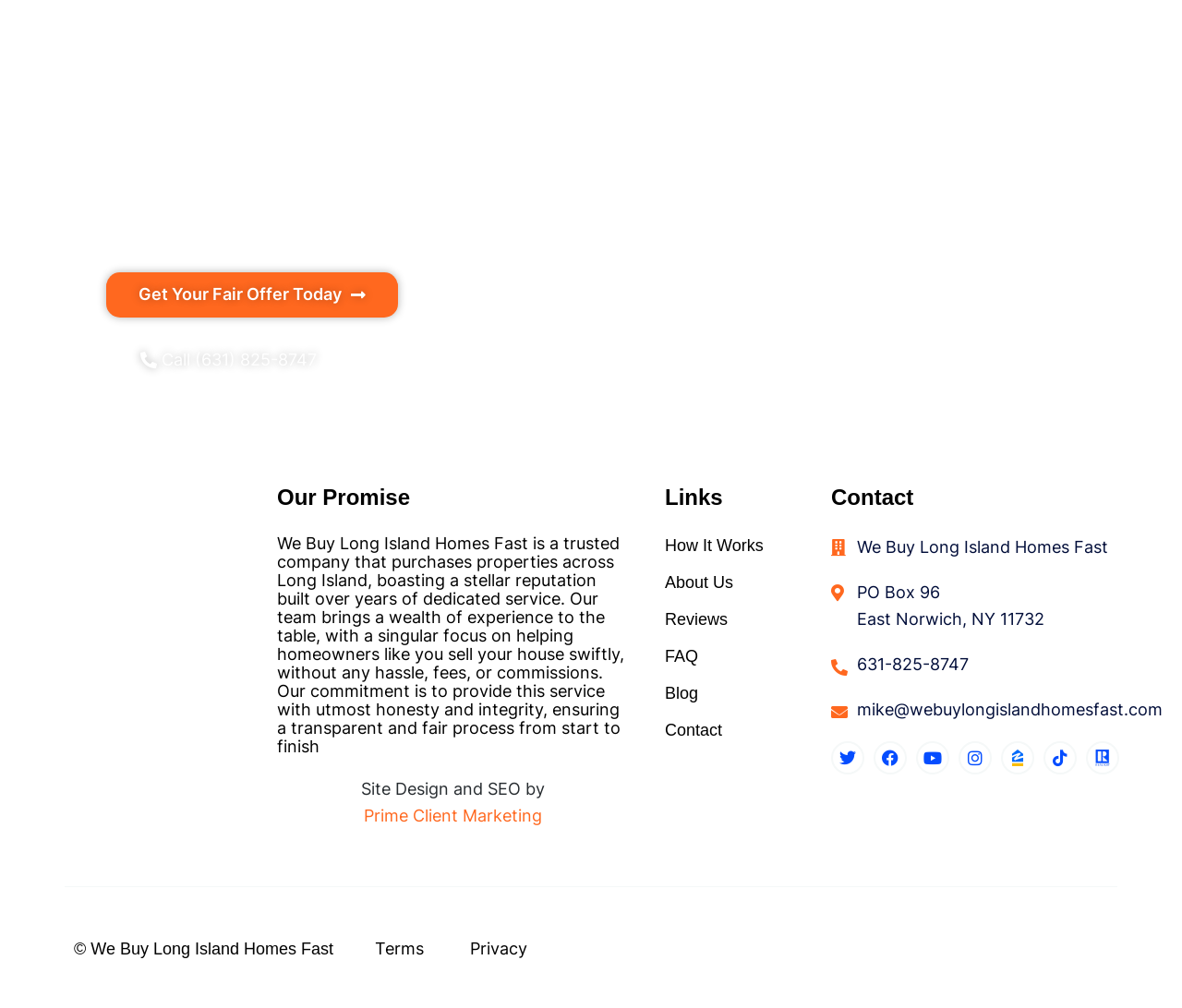Provide the bounding box coordinates of the area you need to click to execute the following instruction: "Click the 'Next' button".

None